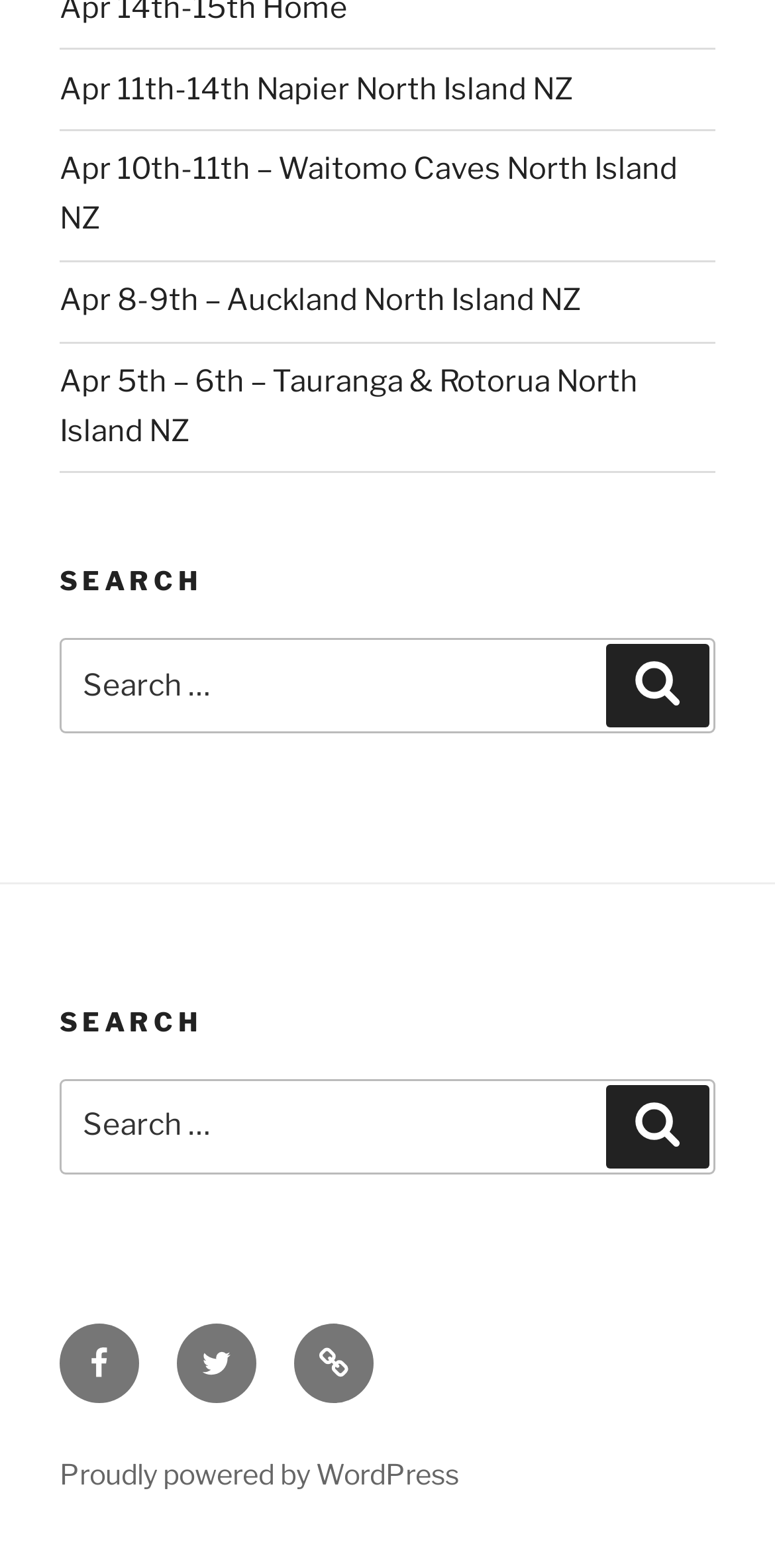What is the text above the first search box?
Please provide a detailed answer to the question.

The text above the first search box is 'Search for:', which is a label indicating what the search box is for.